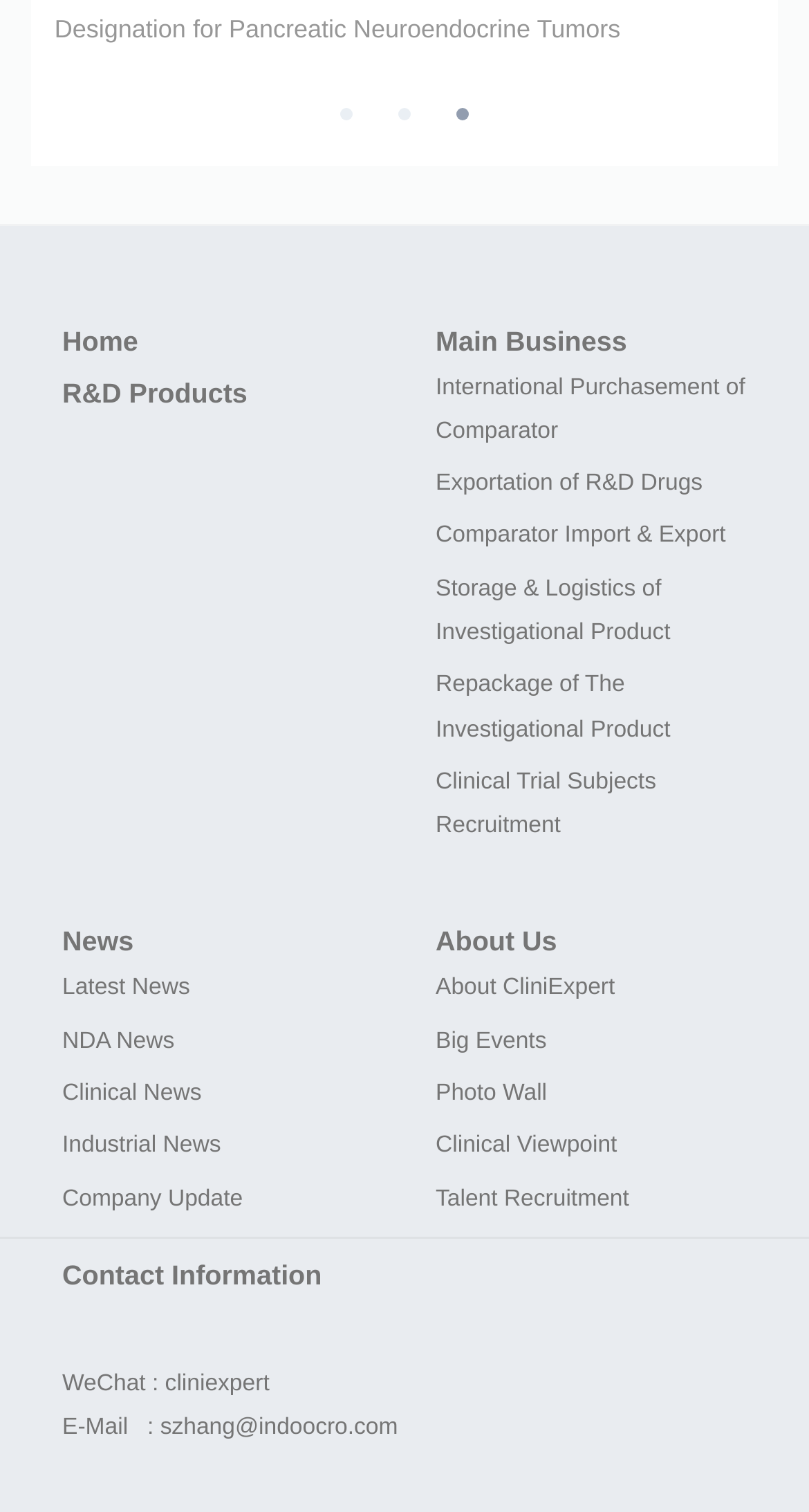How many links are there under the 'About Us' category?
Give a single word or phrase as your answer by examining the image.

5